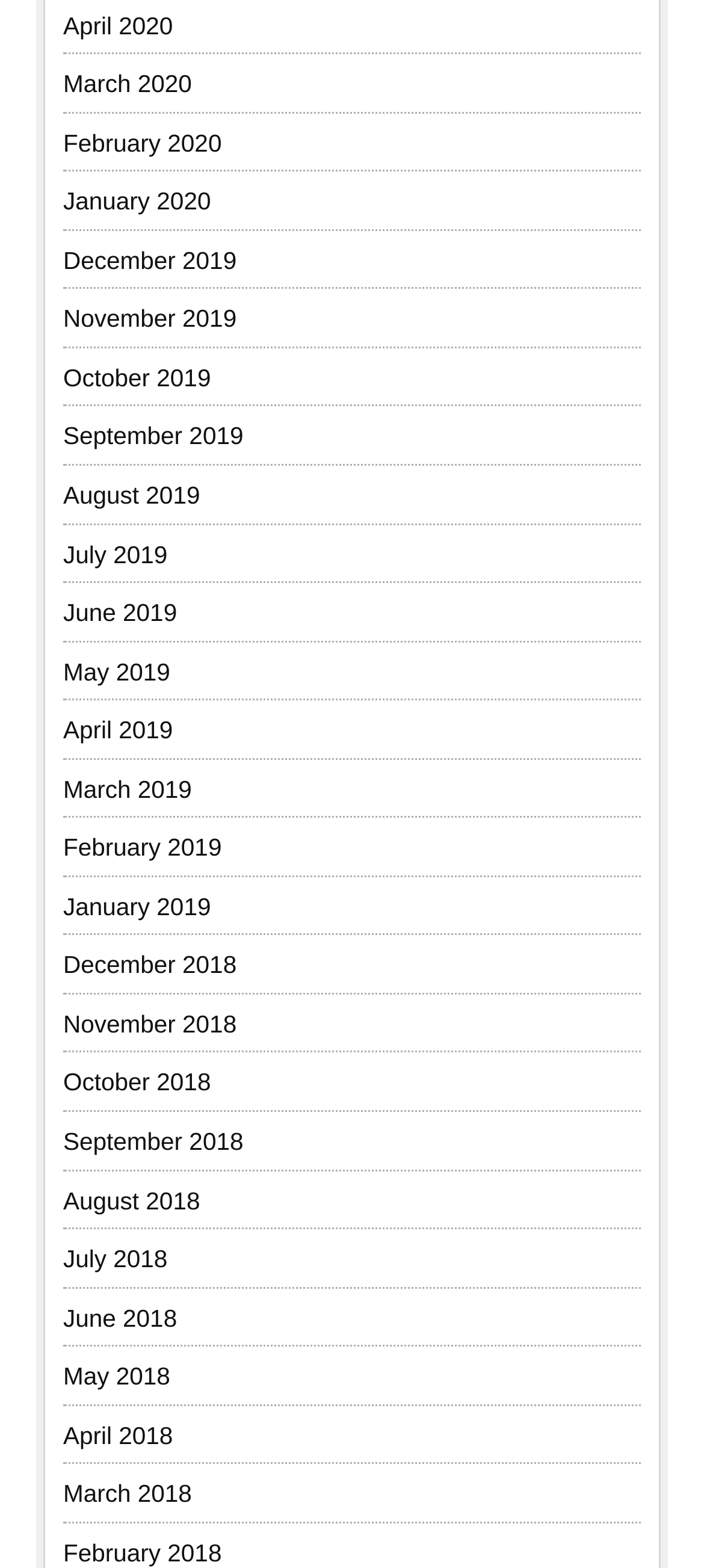Please provide a one-word or short phrase answer to the question:
Are the months listed in chronological order?

Yes